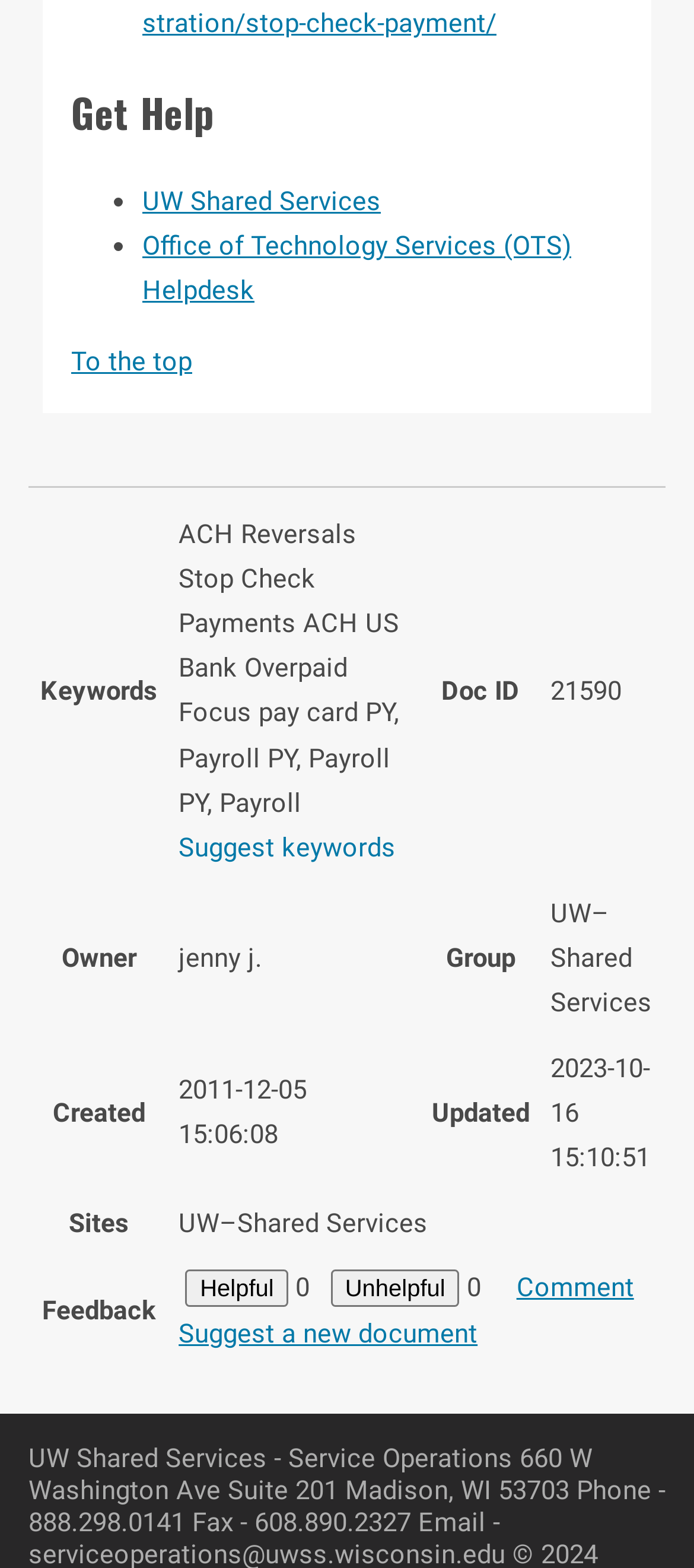Answer this question using a single word or a brief phrase:
What is the purpose of the 'Suggest keywords' link?

To suggest keywords